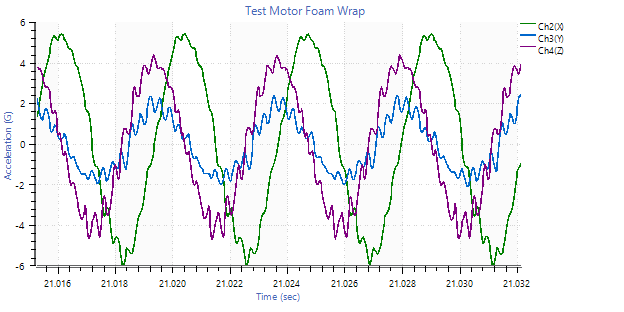Answer the following query concisely with a single word or phrase:
How many channels of data are plotted in the graph?

Three